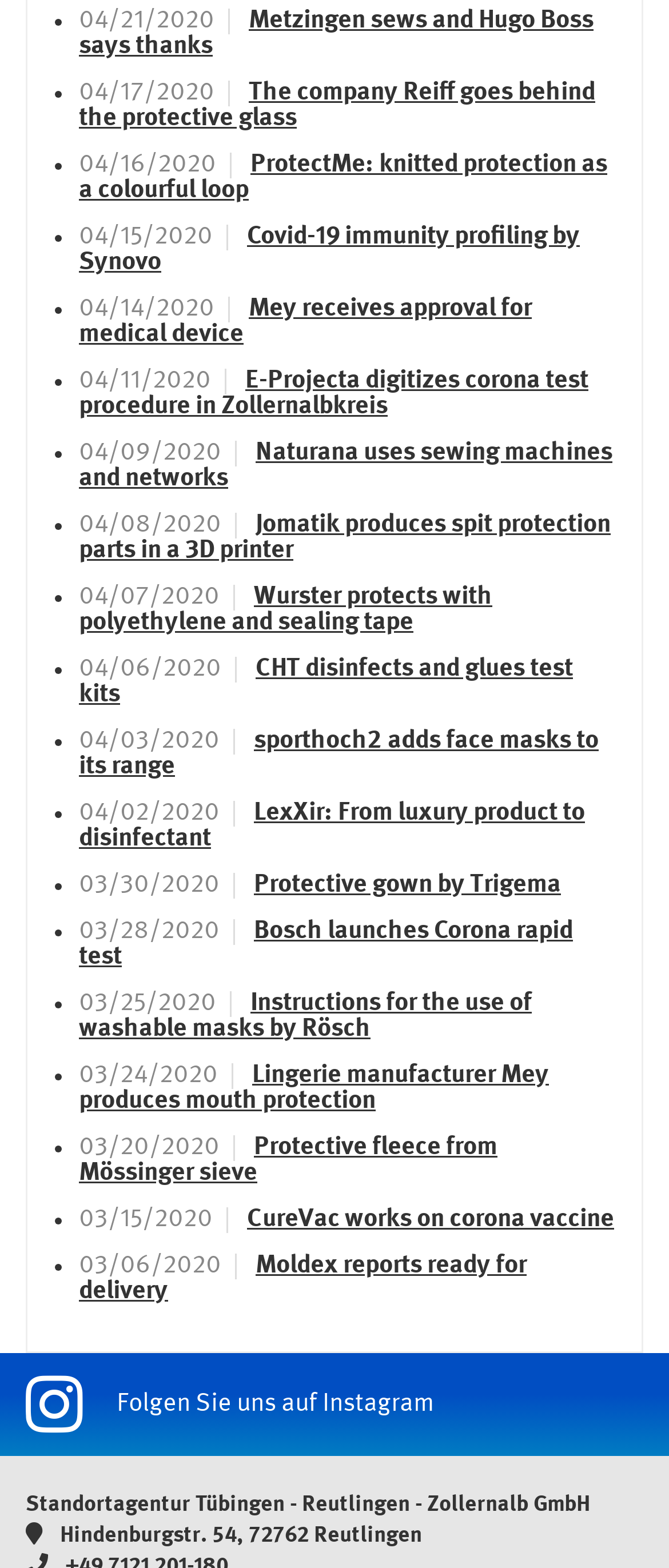Based on the image, please respond to the question with as much detail as possible:
What is the location of the organization mentioned at the bottom of the webpage?

The static text at the bottom of the webpage mentions 'Hindenburgstr. 54, 72762 Reutlingen', which suggests that the organization is located in Reutlingen.